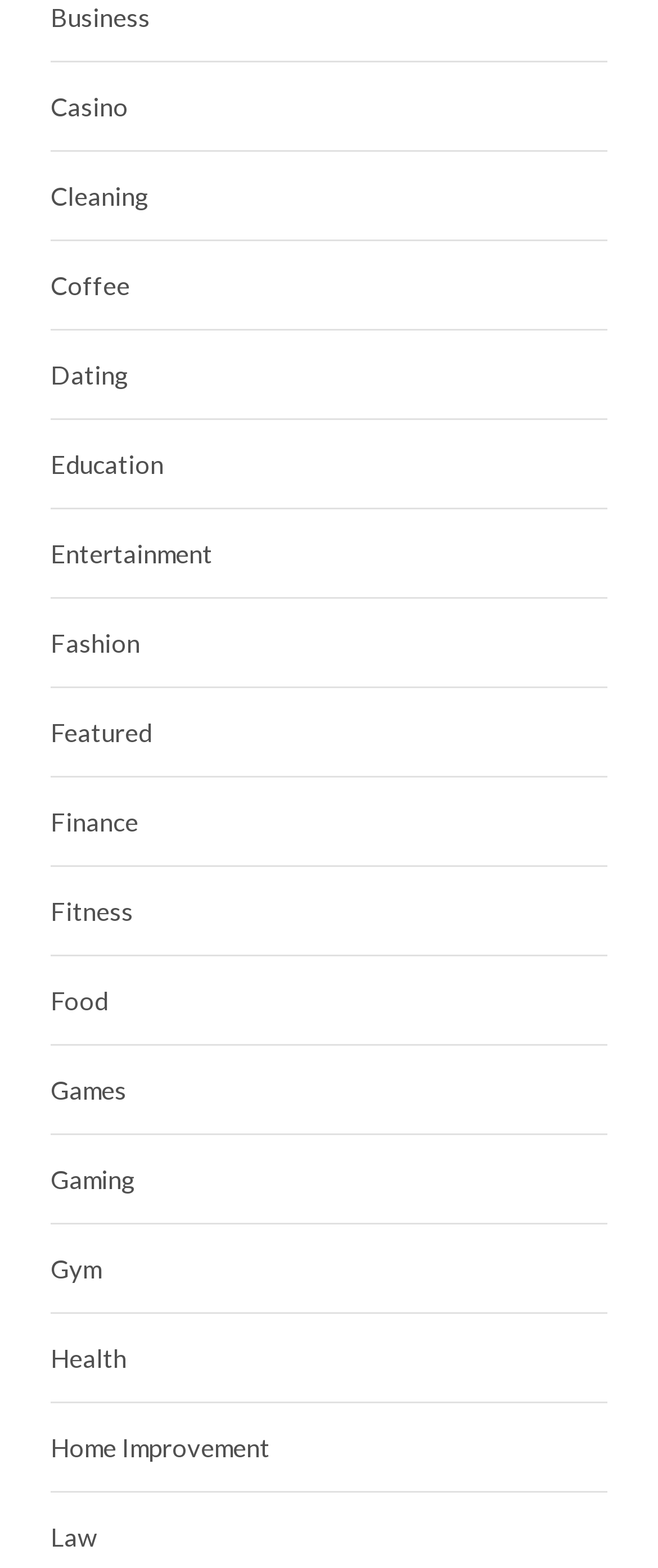Please specify the bounding box coordinates of the clickable section necessary to execute the following command: "Visit the Education page".

[0.077, 0.284, 0.249, 0.307]